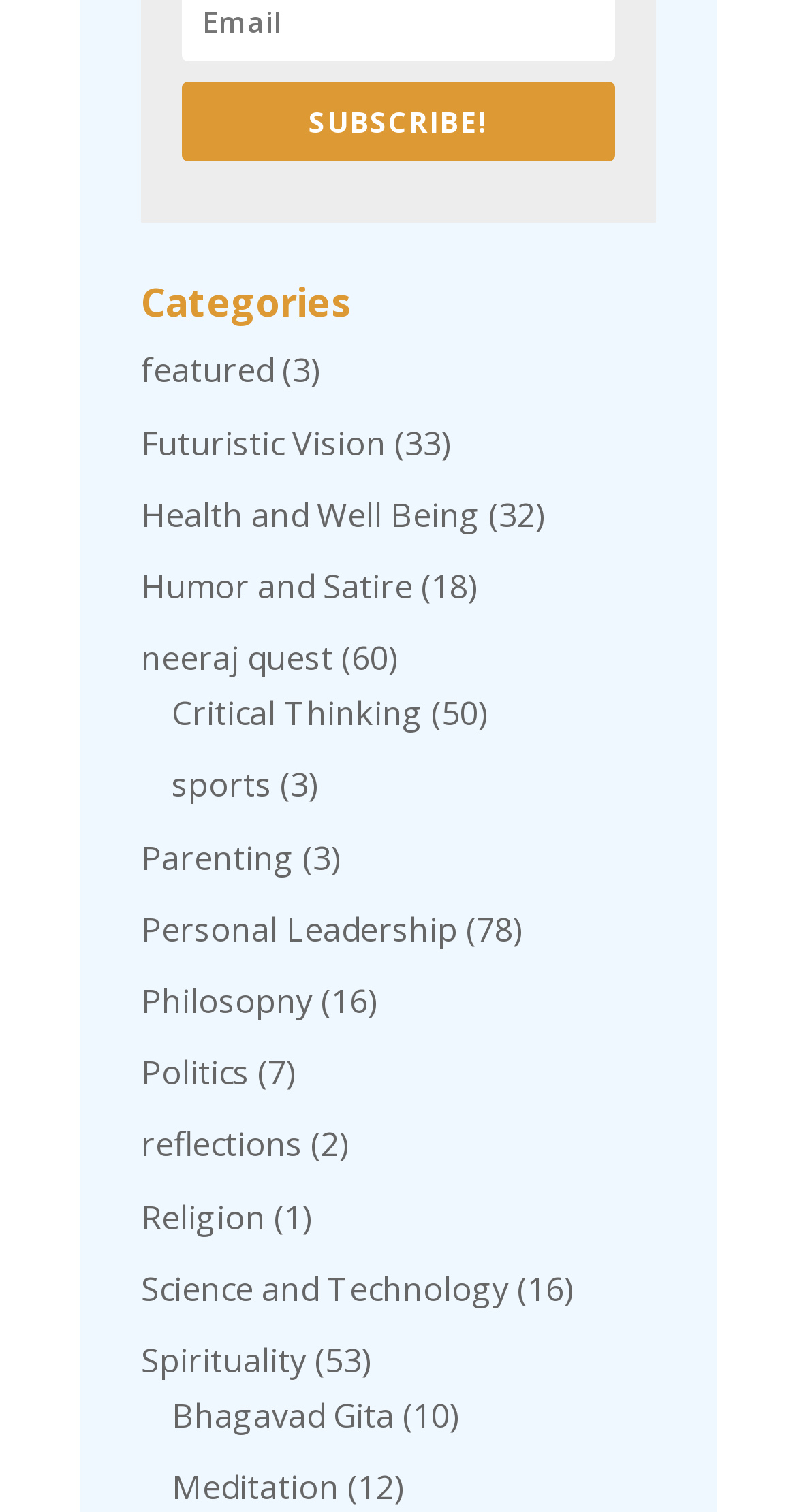Locate the bounding box coordinates of the area to click to fulfill this instruction: "Read the post 'No War! Stay With Ukraine'". The bounding box should be presented as four float numbers between 0 and 1, in the order [left, top, right, bottom].

None